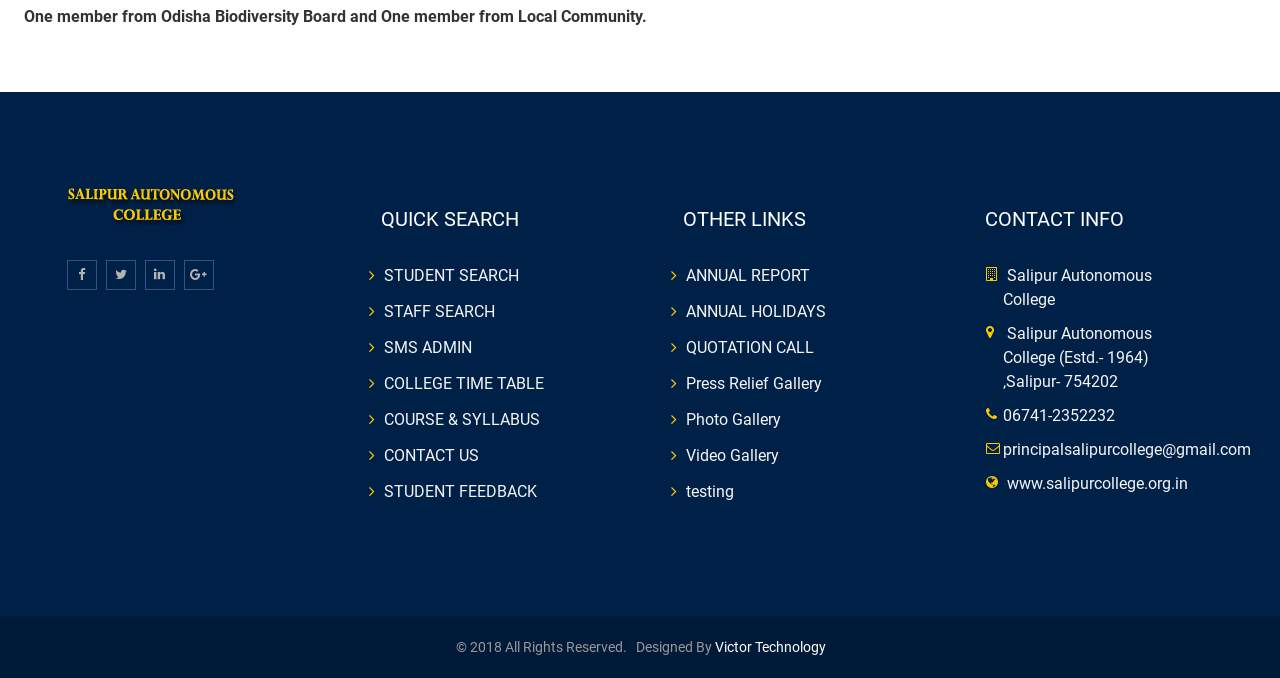Find the bounding box coordinates of the element to click in order to complete this instruction: "Call the college". The bounding box coordinates must be four float numbers between 0 and 1, denoted as [left, top, right, bottom].

[0.783, 0.598, 0.871, 0.626]